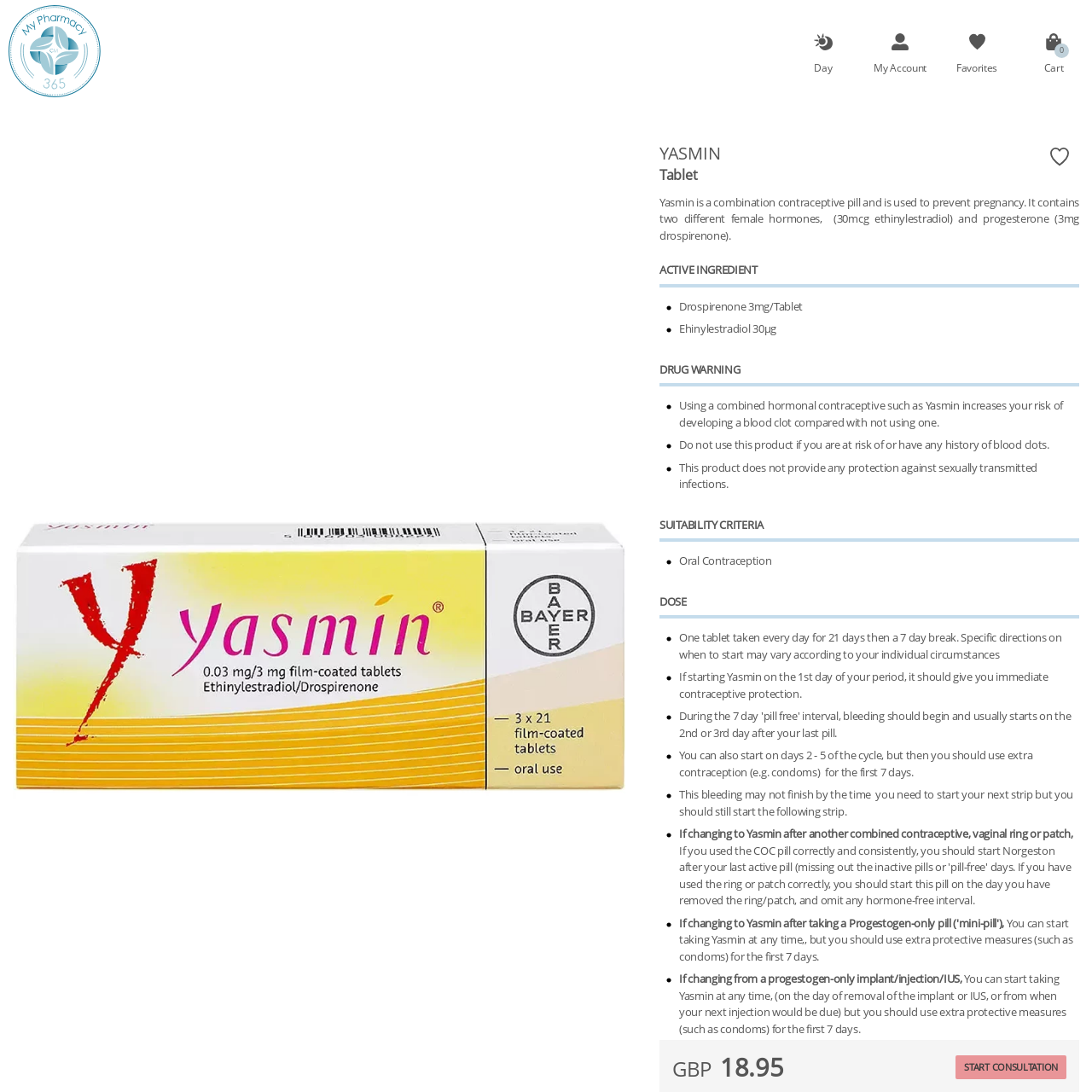Please find the bounding box for the following UI element description. Provide the coordinates in (top-left x, top-left y, bottom-right x, bottom-right y) format, with values between 0 and 1: DayNight

[0.719, 0.03, 0.789, 0.069]